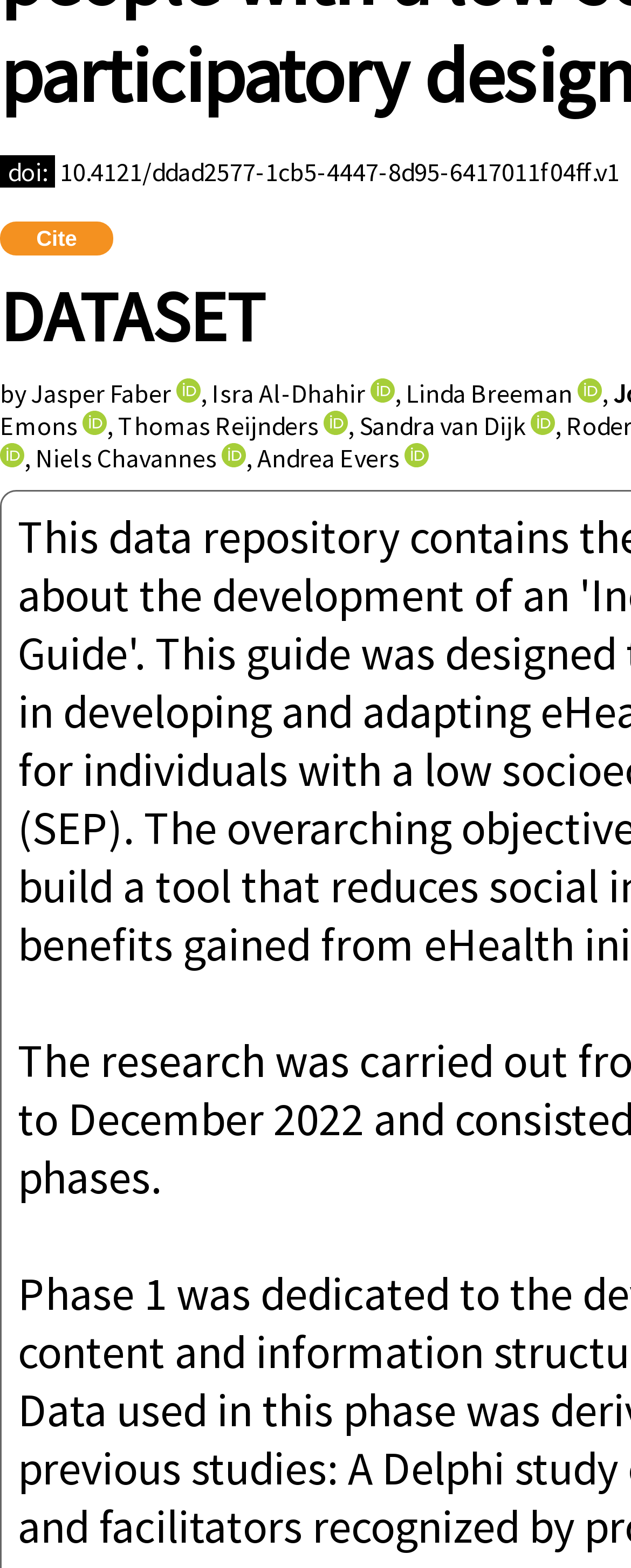Bounding box coordinates are to be given in the format (top-left x, top-left y, bottom-right x, bottom-right y). All values must be floating point numbers between 0 and 1. Provide the bounding box coordinate for the UI element described as: Jasper Faber

[0.049, 0.24, 0.272, 0.261]